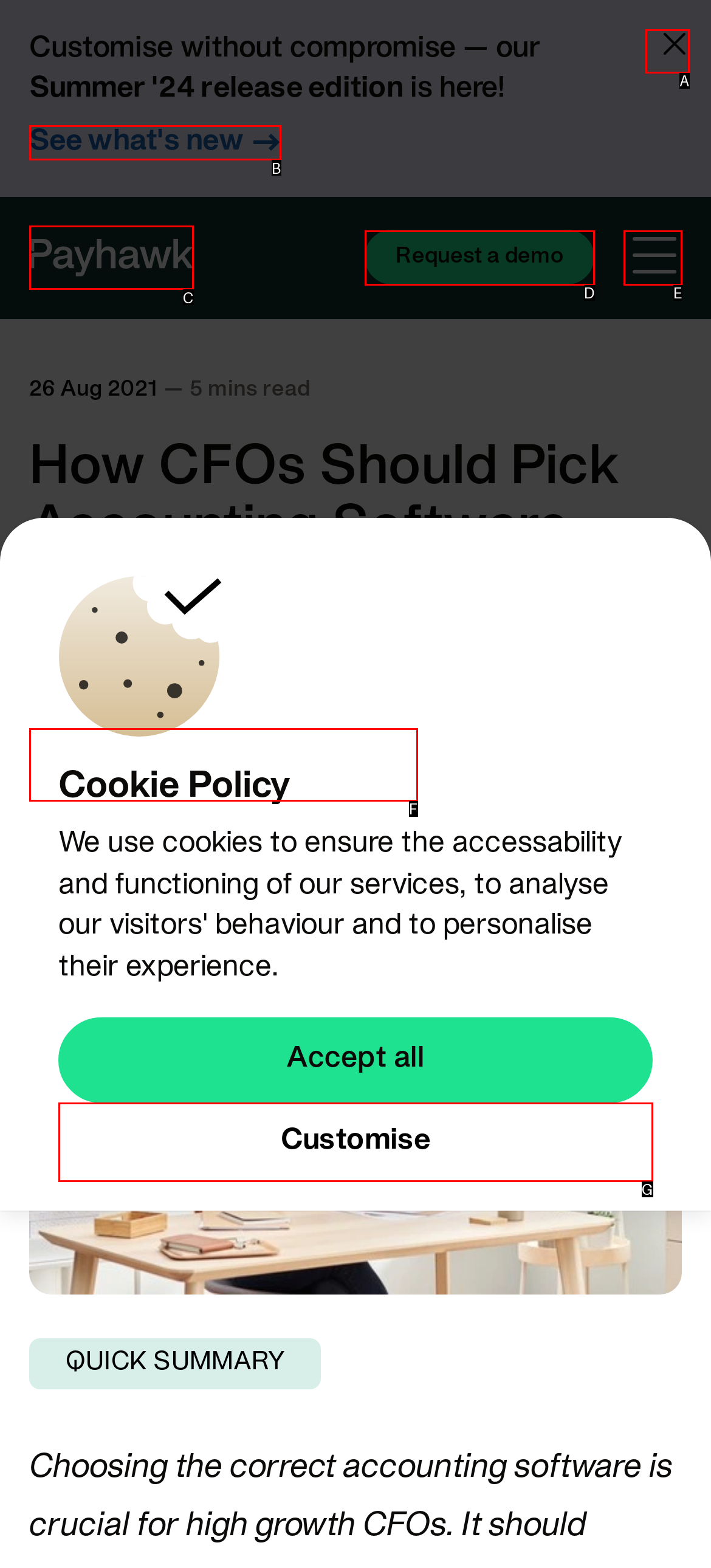Choose the letter of the UI element that aligns with the following description: June 12, 2024
State your answer as the letter from the listed options.

None